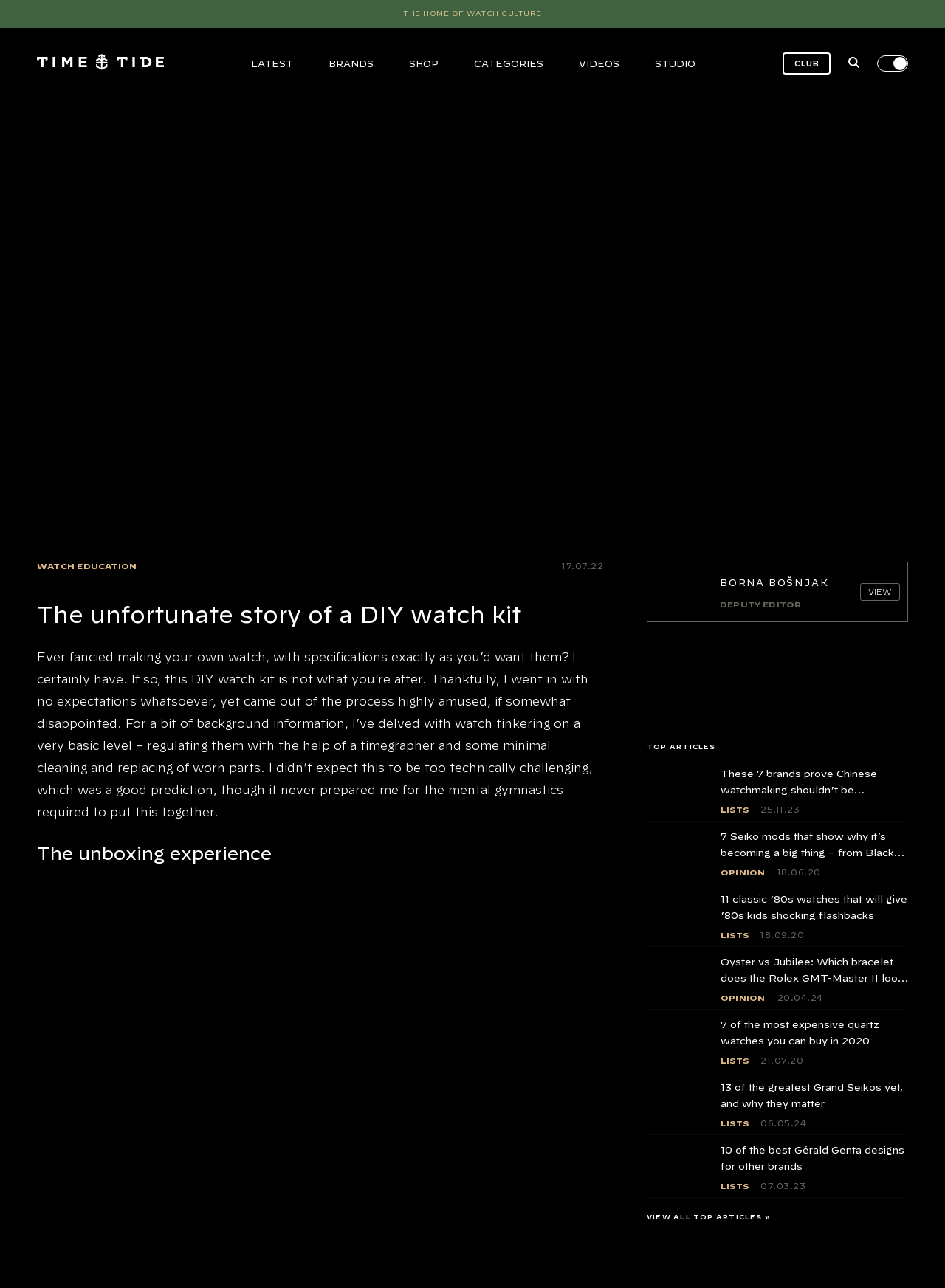Please identify the bounding box coordinates of the region to click in order to complete the task: "Explore the 'SHOP' section". The coordinates must be four float numbers between 0 and 1, specified as [left, top, right, bottom].

[0.433, 0.045, 0.464, 0.053]